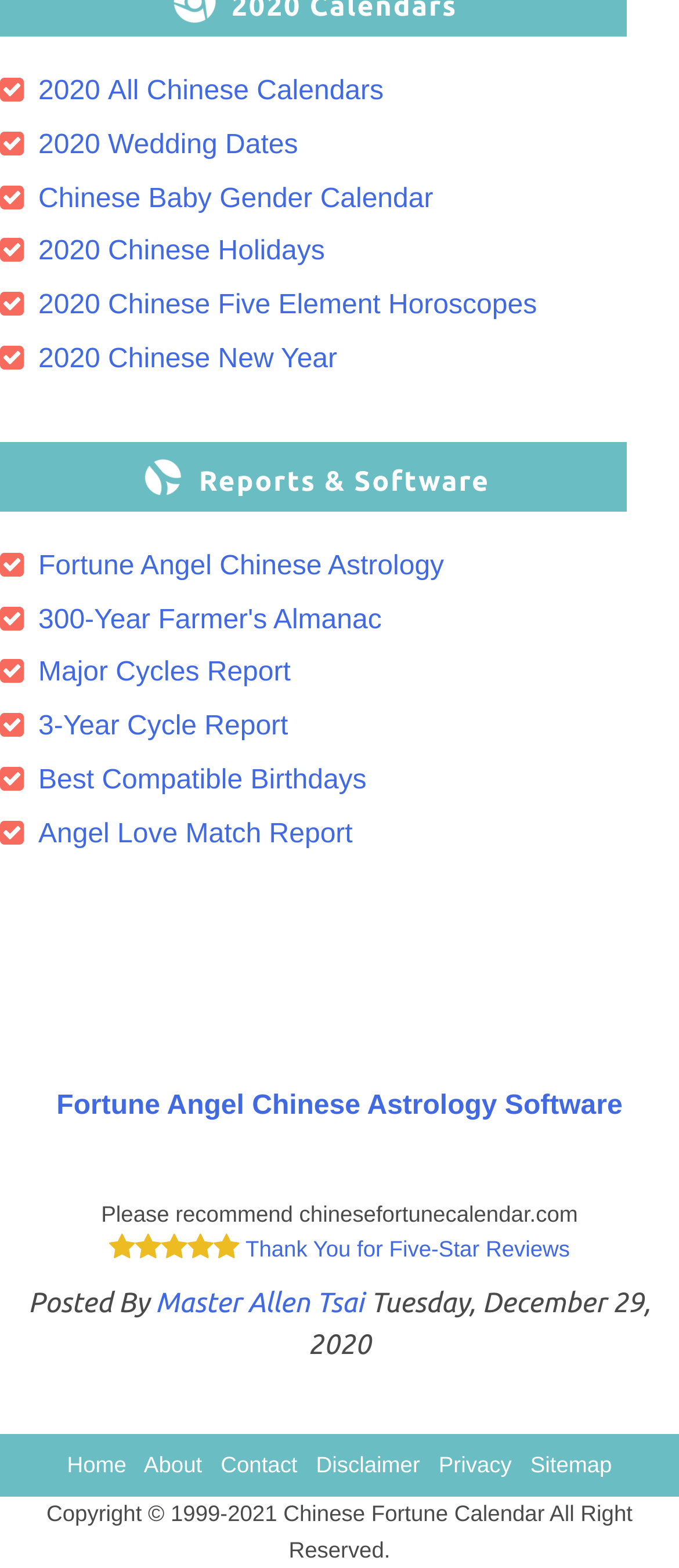Identify the bounding box coordinates of the region I need to click to complete this instruction: "Go to Home page".

[0.099, 0.925, 0.186, 0.942]